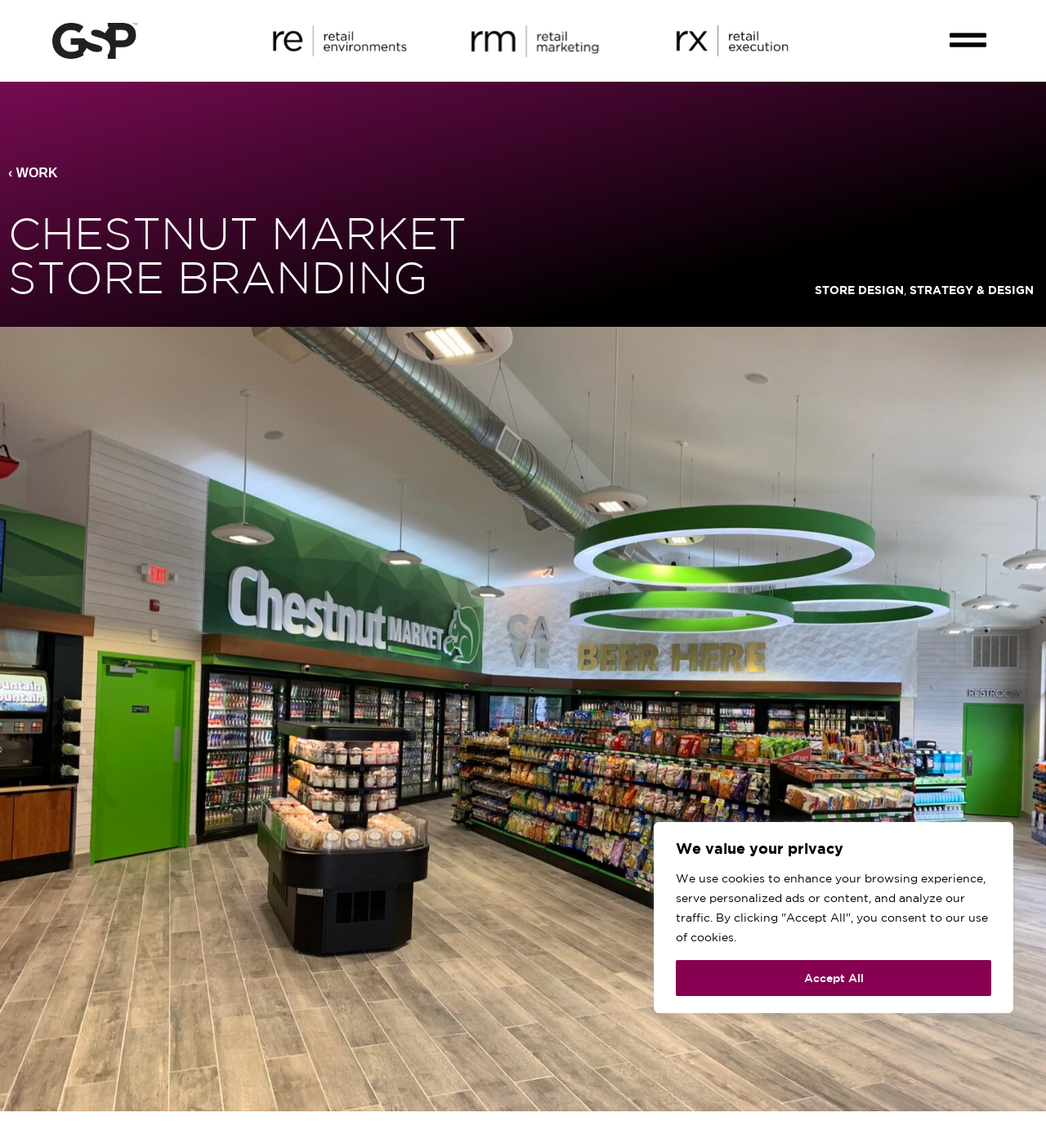Answer the question below in one word or phrase:
What is the logo on the top left?

GSP logo